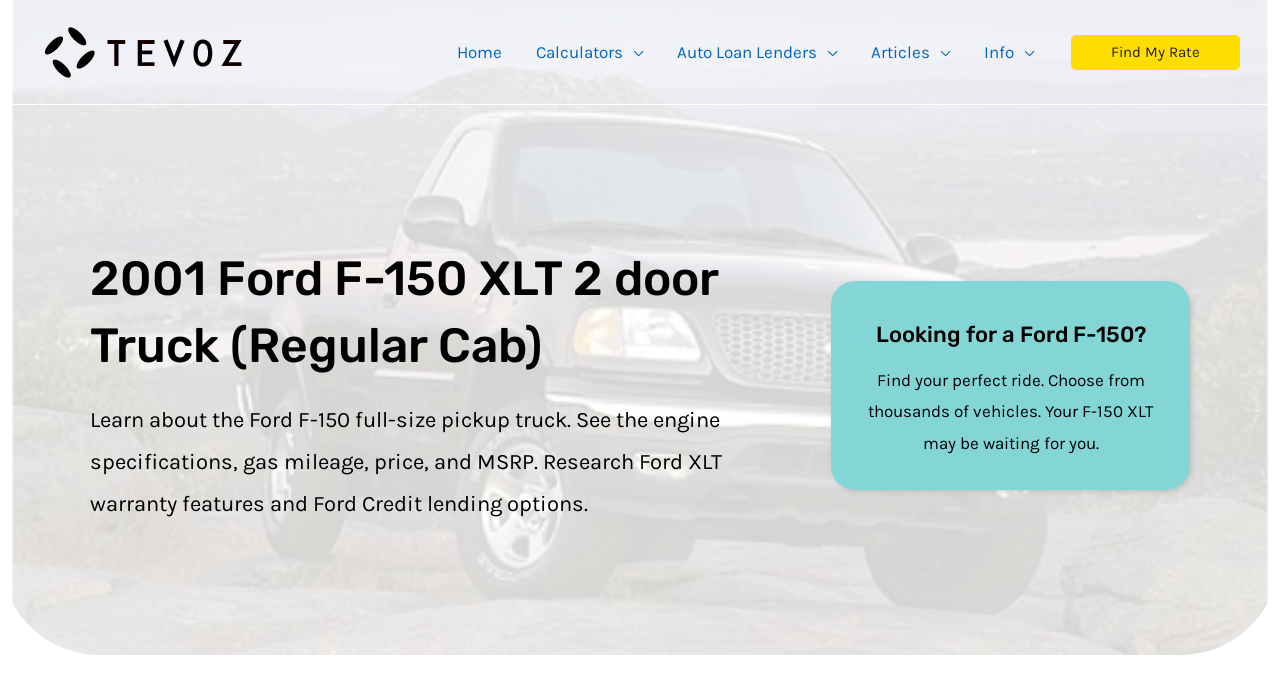Please find the bounding box for the UI element described by: "parent_node: Your email address*".

None